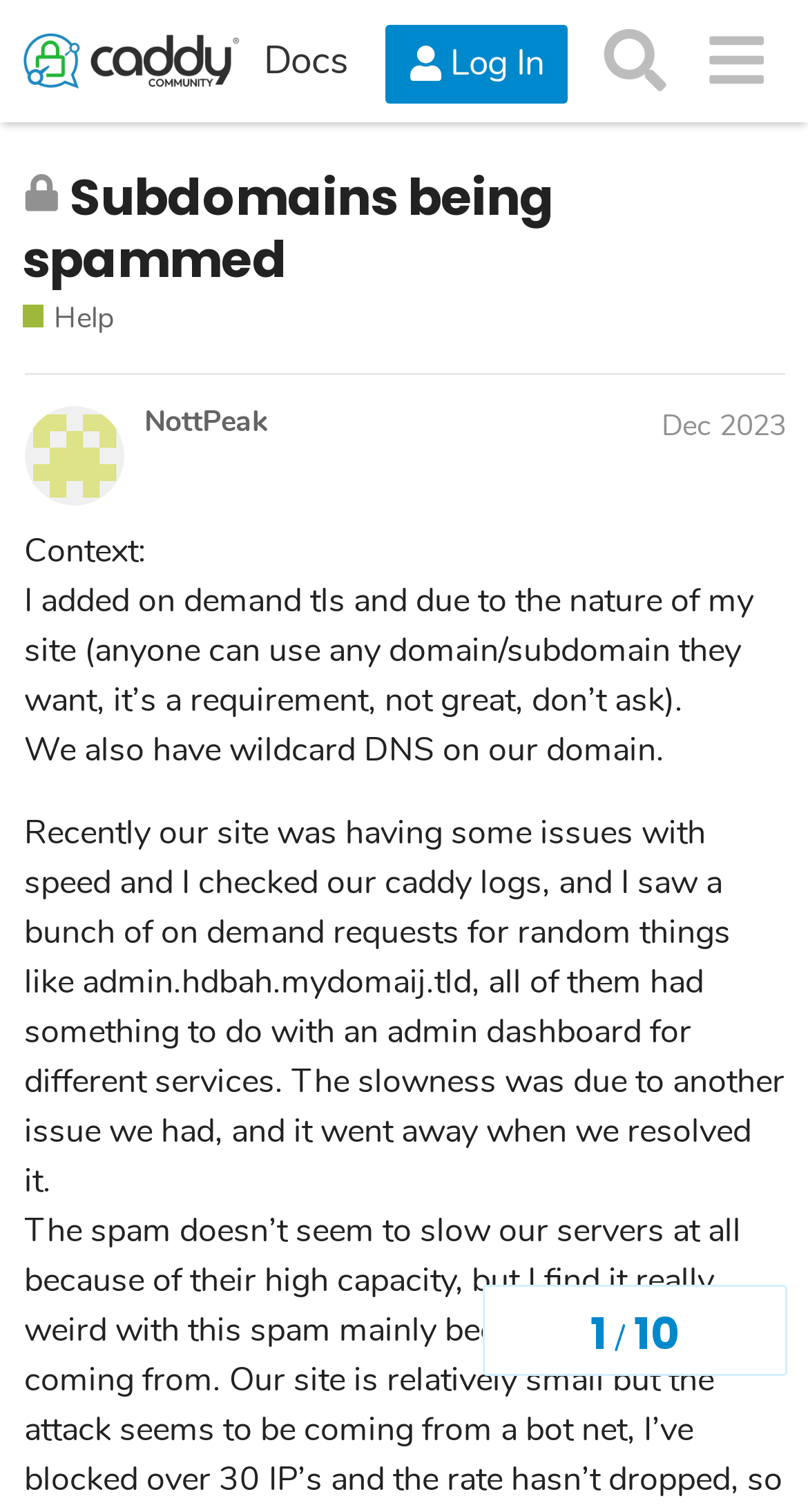Provide the bounding box coordinates of the HTML element described as: "Log In". The bounding box coordinates should be four float numbers between 0 and 1, i.e., [left, top, right, bottom].

[0.478, 0.016, 0.704, 0.069]